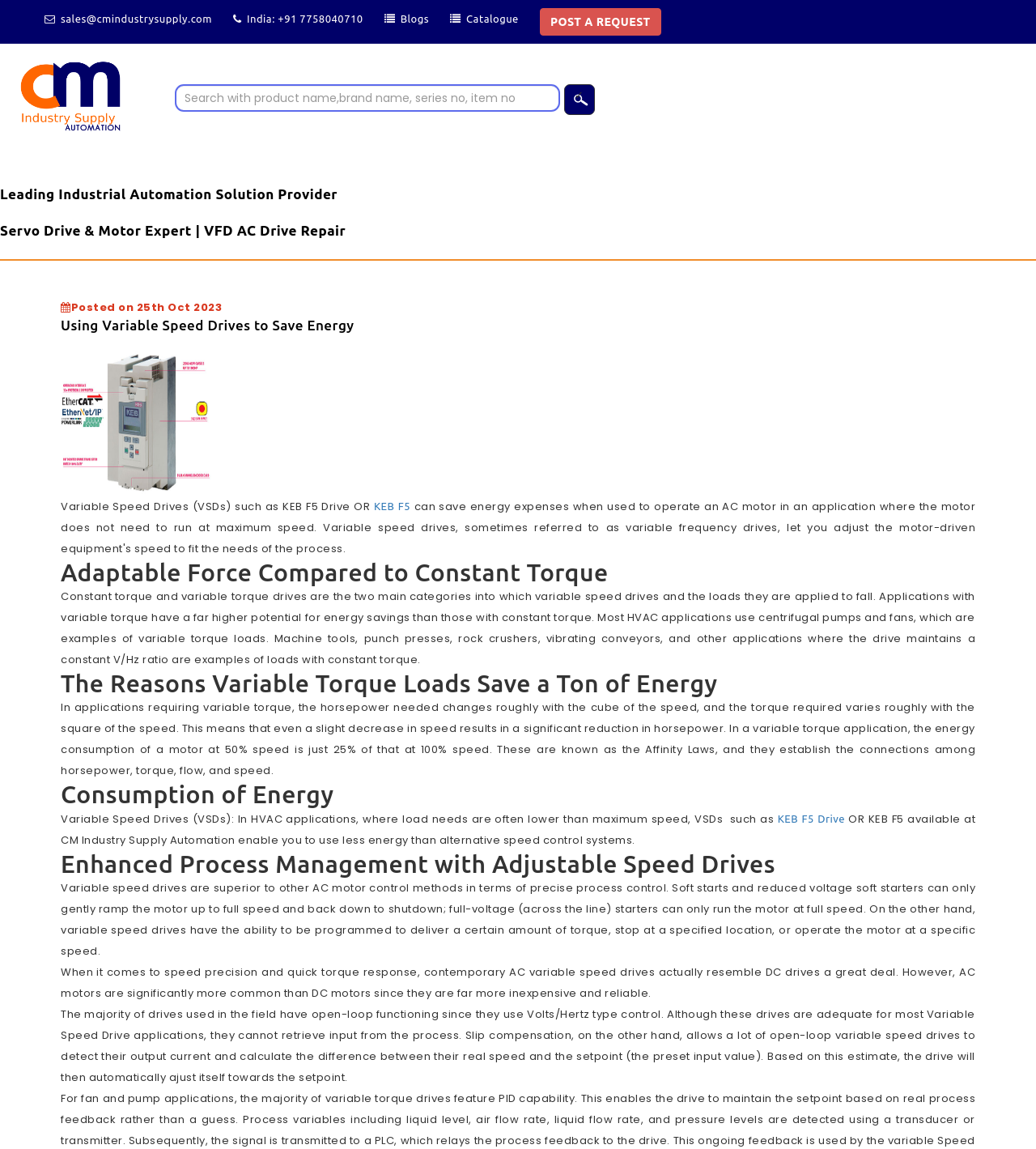Please provide the main heading of the webpage content.

Leading Industrial Automation Solution Provider